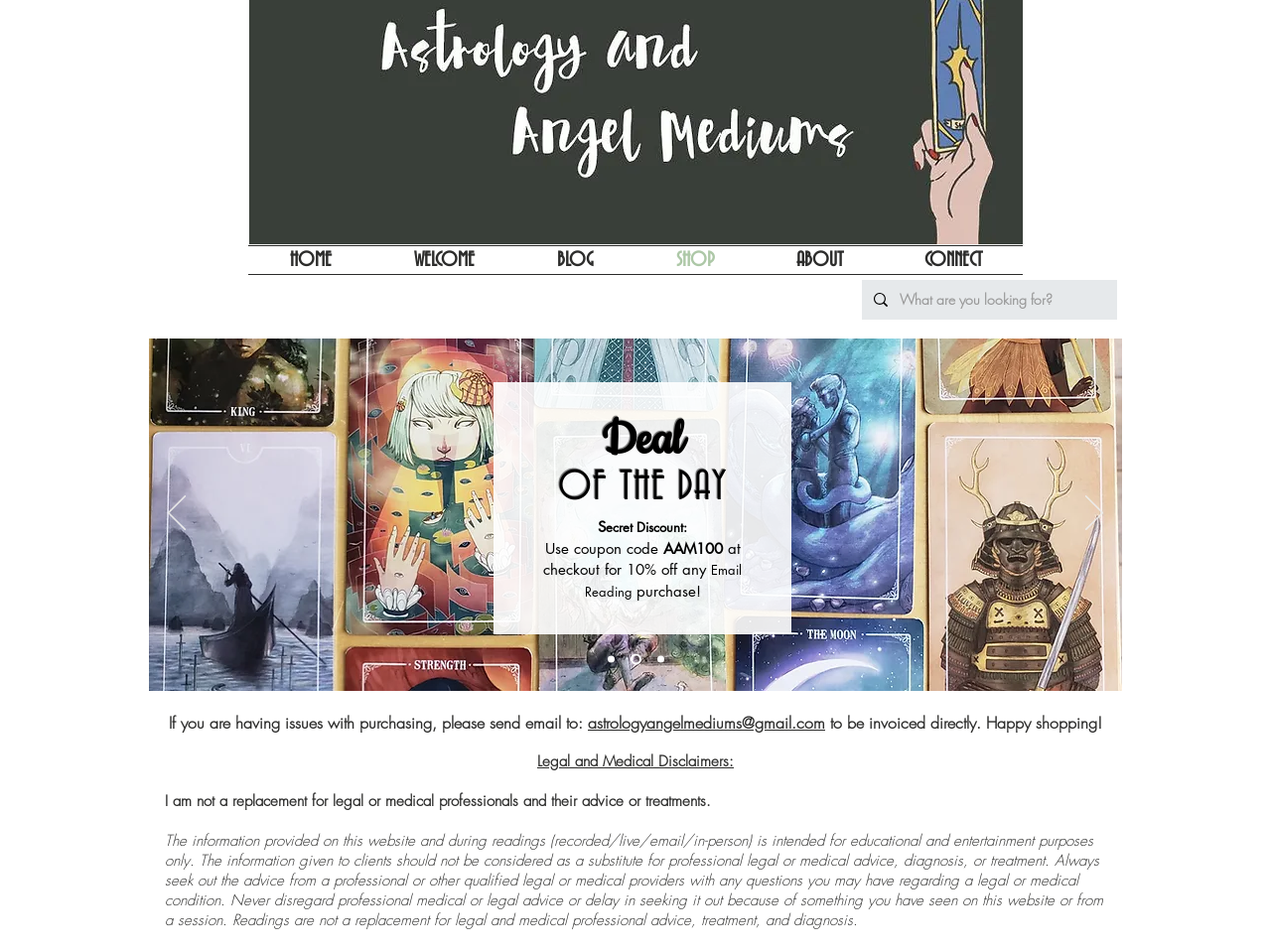Identify the bounding box coordinates of the clickable region to carry out the given instruction: "Search for something".

[0.708, 0.294, 0.846, 0.336]